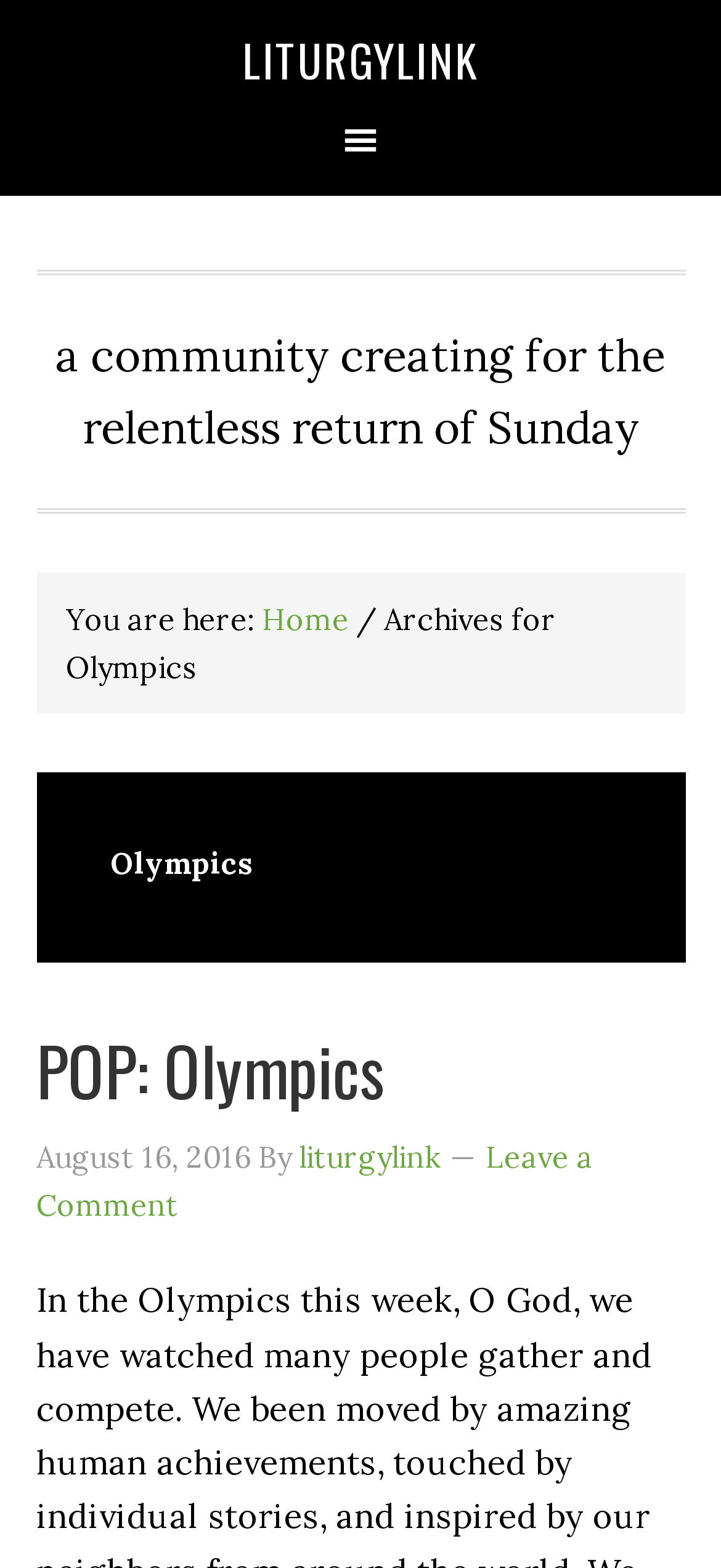Describe the entire webpage, focusing on both content and design.

The webpage is about Olympics, specifically an archive page for Olympics-related content on LiturgyLink. At the top left corner, there are four "Skip to" links, allowing users to navigate to primary navigation, main content, primary sidebar, and footer. 

Below these links, there is a prominent link to "LITURGYLINK" at the top center of the page. 

The main navigation menu is located at the top of the page, spanning the full width. 

Below the navigation menu, there is a tagline or description that reads "a community creating for the relentless return of Sunday". 

Underneath the tagline, there is a breadcrumb navigation section that shows the current page location, with links to "Home" and a separator. The current page is "Archives for Olympics". 

The main content area is headed by a large heading that reads "Olympics". Below this heading, there is a subheading "POP: Olympics" with a link to the same title, a timestamp showing "August 16, 2016", an author credit "By liturgylink", and a link to "Leave a Comment".